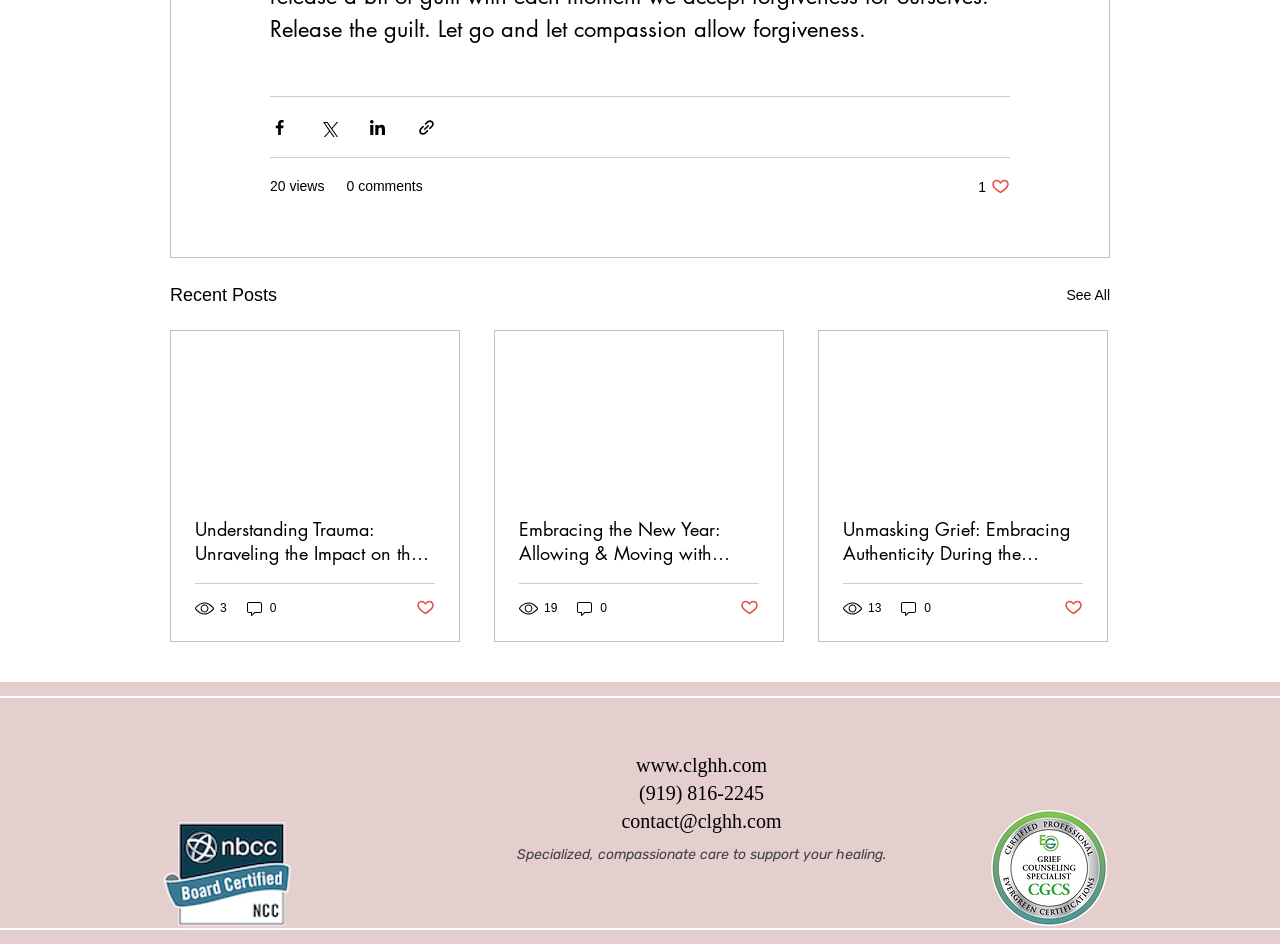Pinpoint the bounding box coordinates of the clickable element to carry out the following instruction: "Click the Log In button."

None